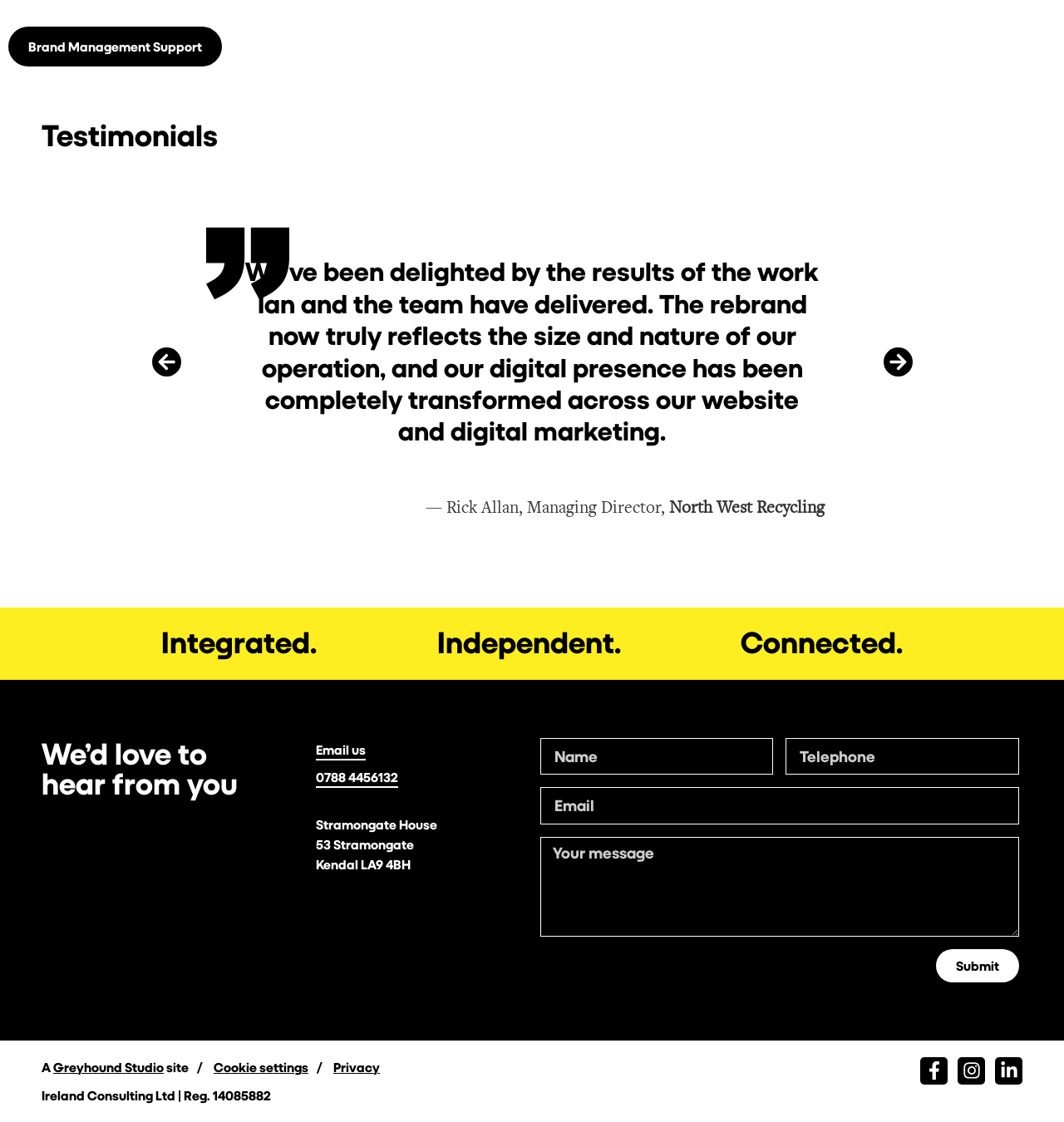Determine the bounding box coordinates of the clickable element to achieve the following action: 'Email us'. Provide the coordinates as four float values between 0 and 1, formatted as [left, top, right, bottom].

[0.297, 0.658, 0.344, 0.677]